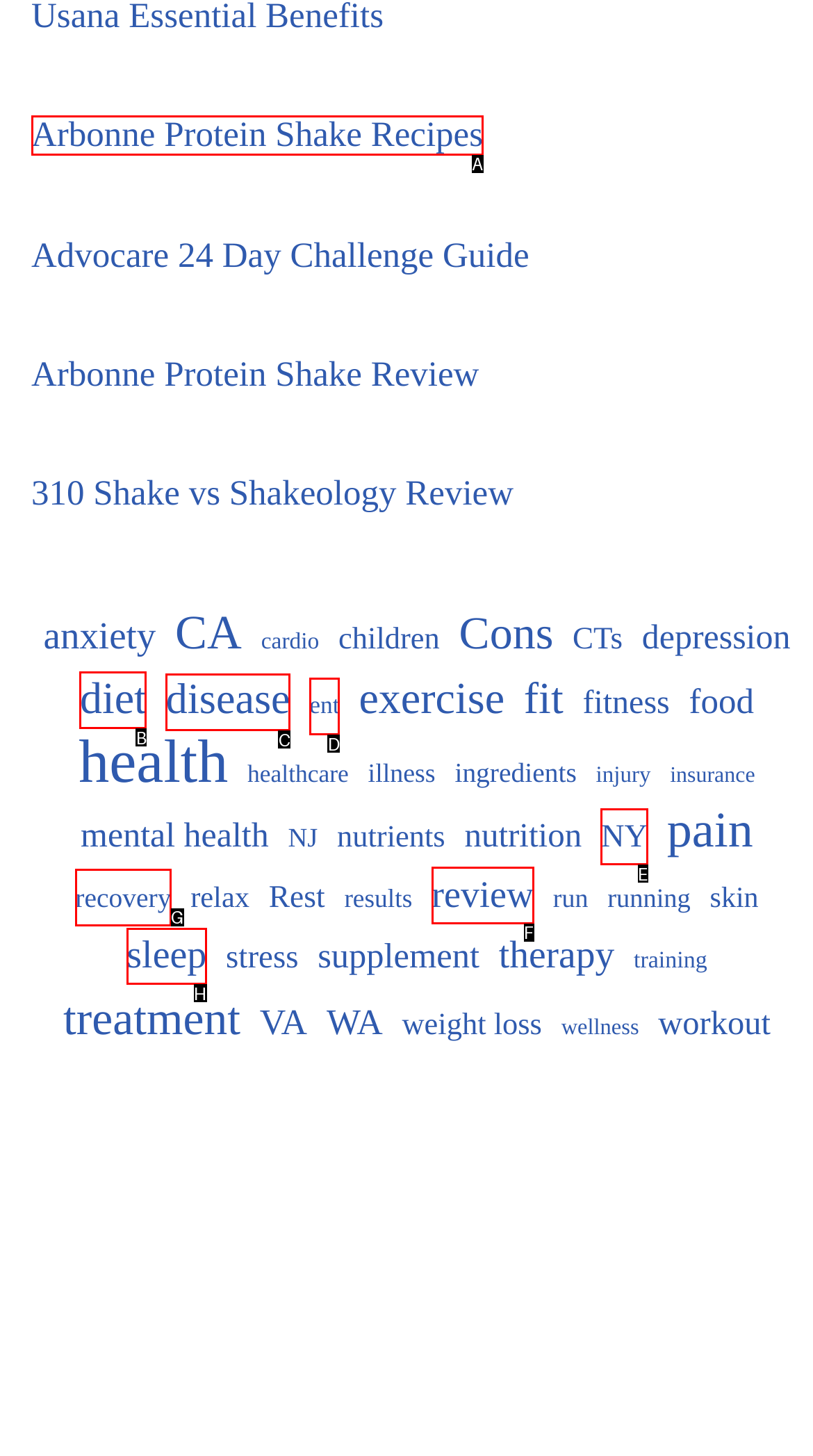Based on the description Arbonne Protein Shake Recipes, identify the most suitable HTML element from the options. Provide your answer as the corresponding letter.

A